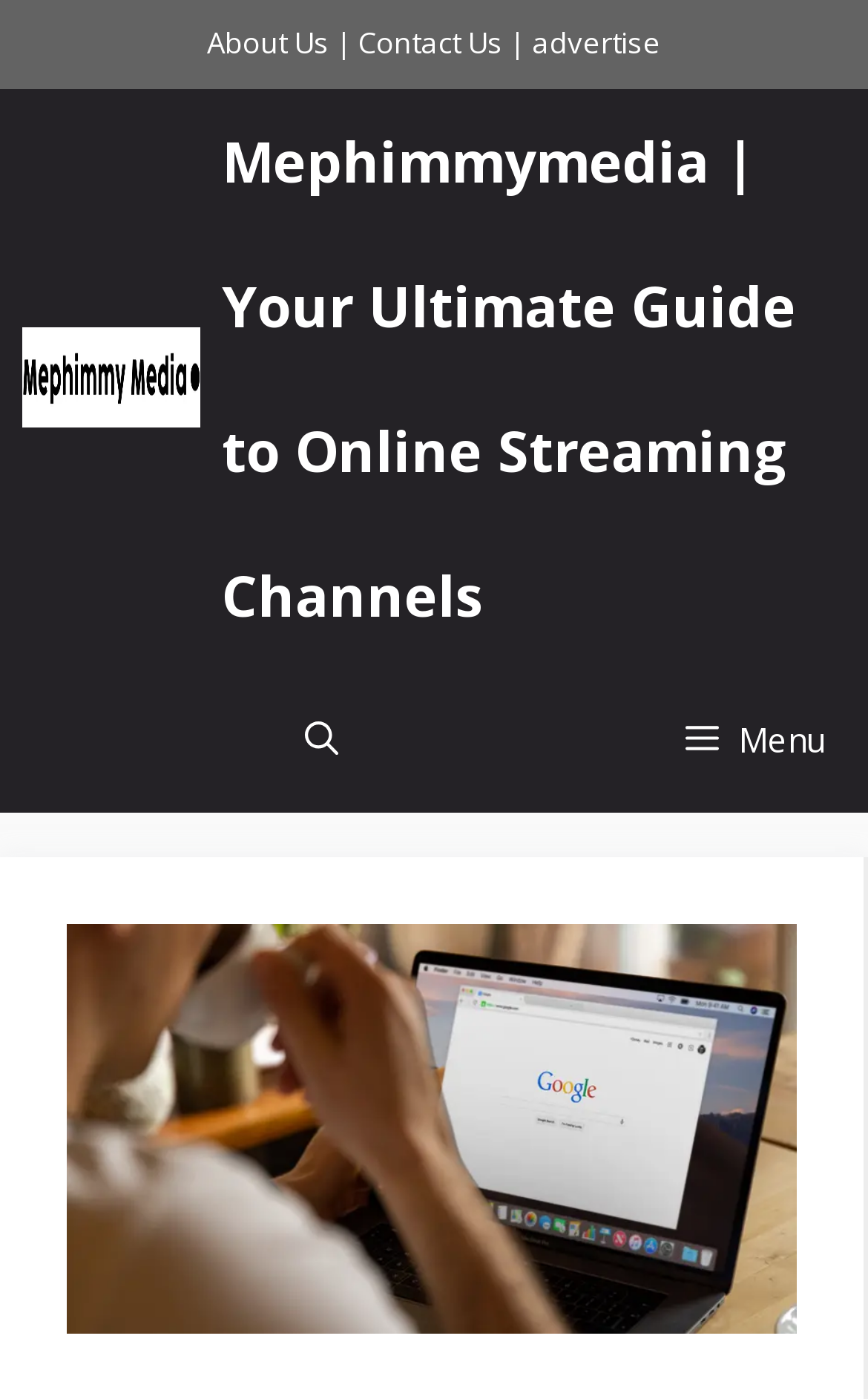Using the information in the image, give a comprehensive answer to the question: 
How many navigation links are there?

I counted the number of links under the 'navigation' element with the label 'Primary', and found three links: 'Mephimmymedia | Your Ultimate Guide to Online Streaming Channels' (twice) and 'Menu'.